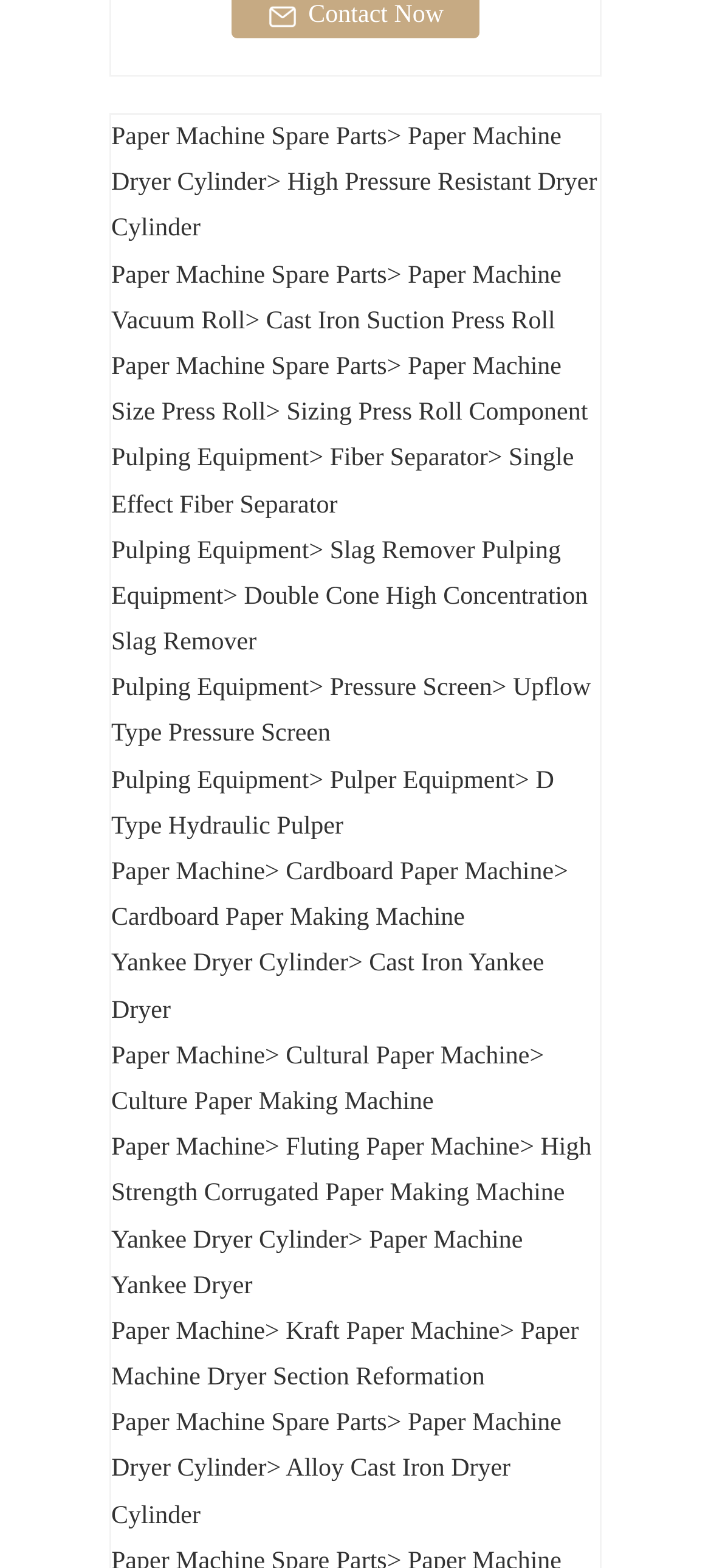Show me the bounding box coordinates of the clickable region to achieve the task as per the instruction: "Check out High Strength Corrugated Paper Making Machine".

[0.156, 0.724, 0.832, 0.77]